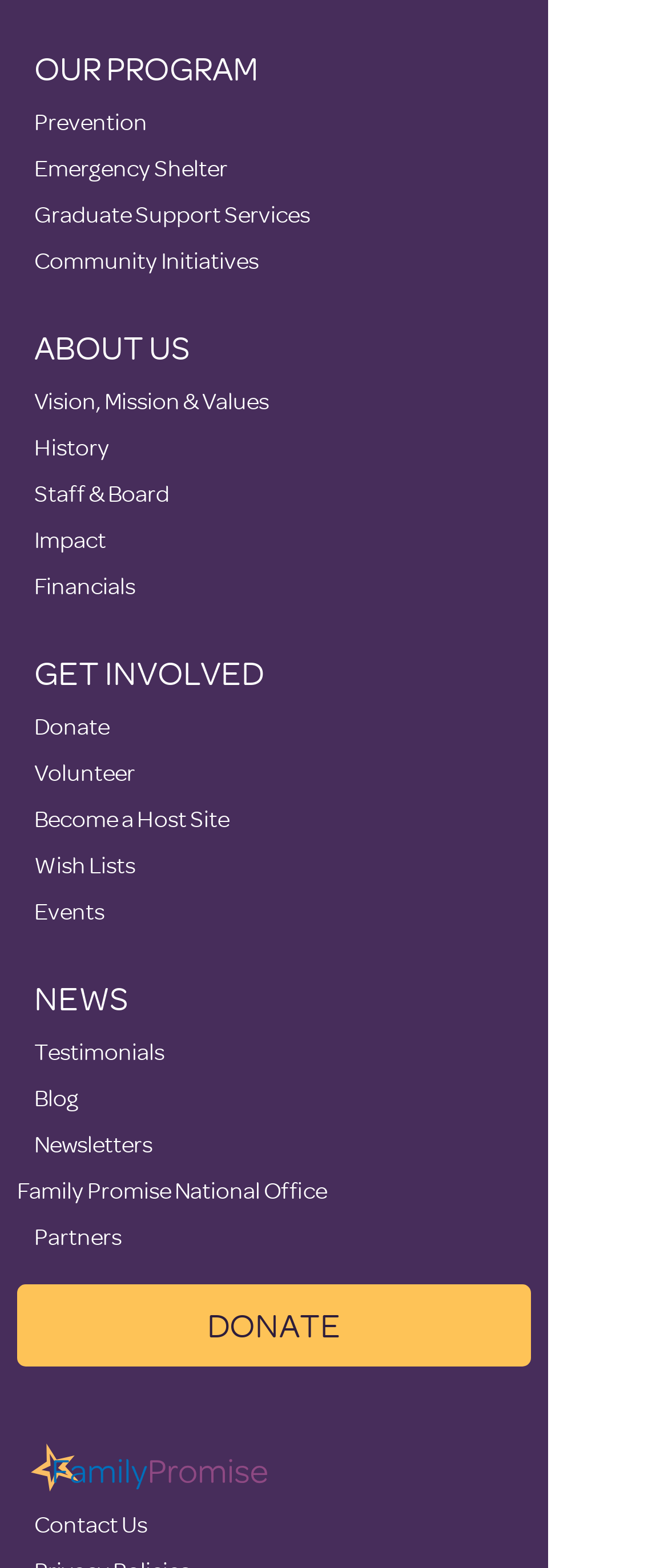Determine the bounding box coordinates of the area to click in order to meet this instruction: "Make a donation".

[0.026, 0.819, 0.795, 0.871]